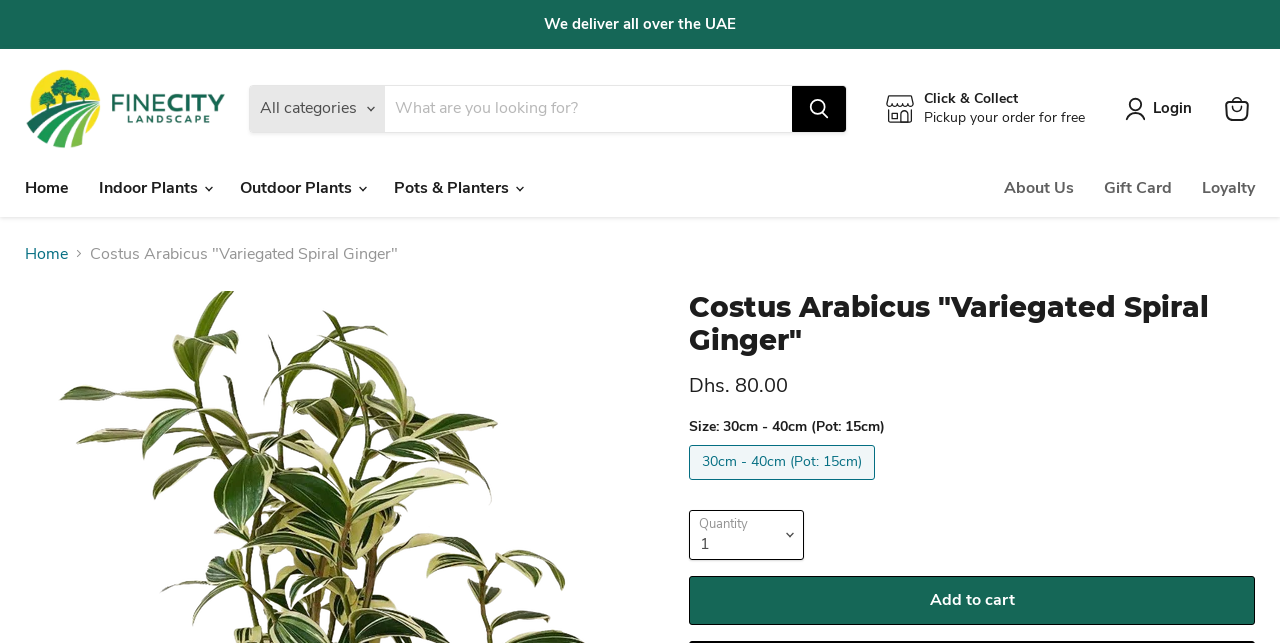Determine the main heading of the webpage and generate its text.

Costus Arabicus "Variegated Spiral Ginger"